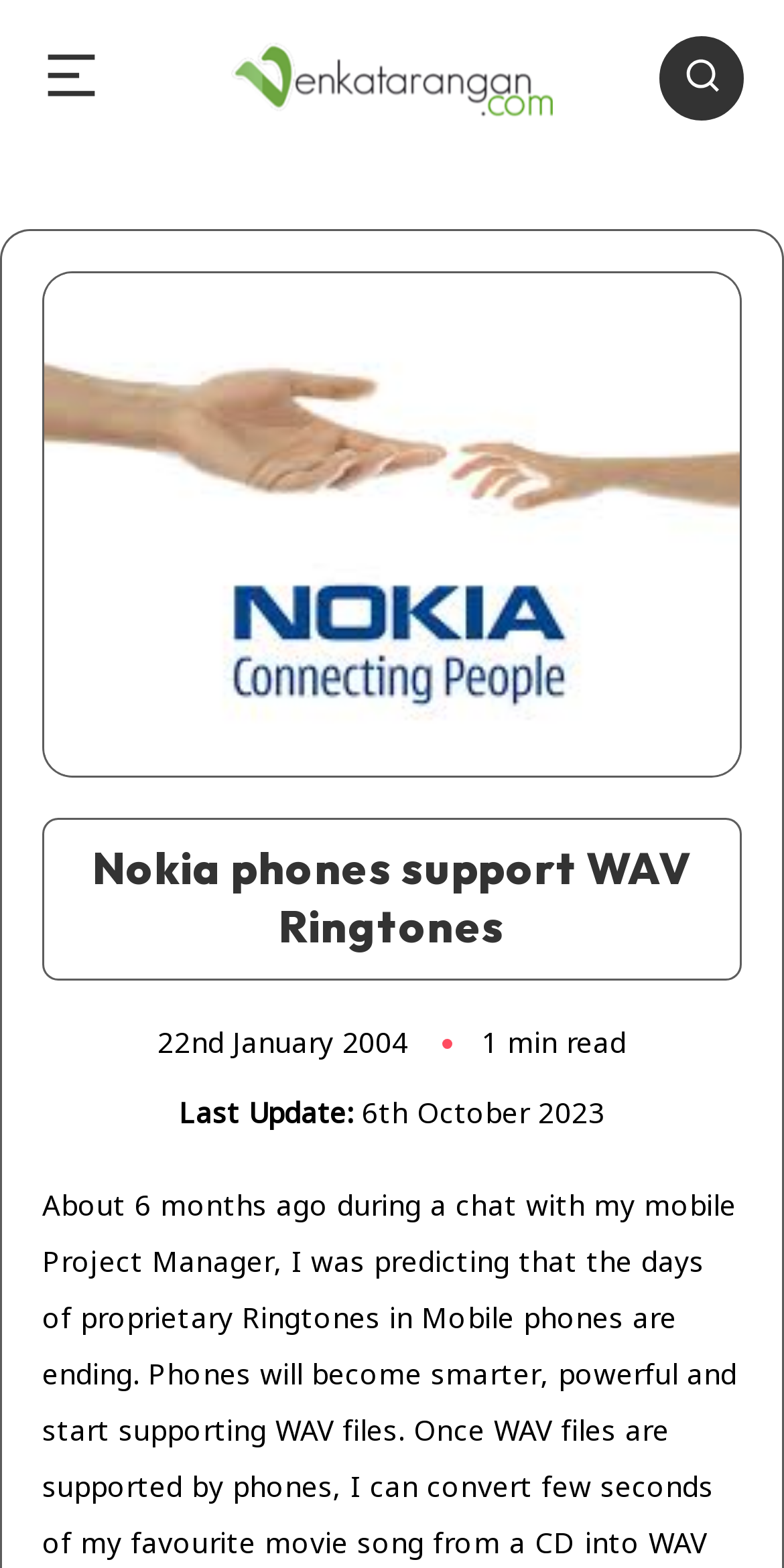Predict the bounding box of the UI element that fits this description: "alt="Venkatarangan blog"".

[0.295, 0.026, 0.705, 0.075]